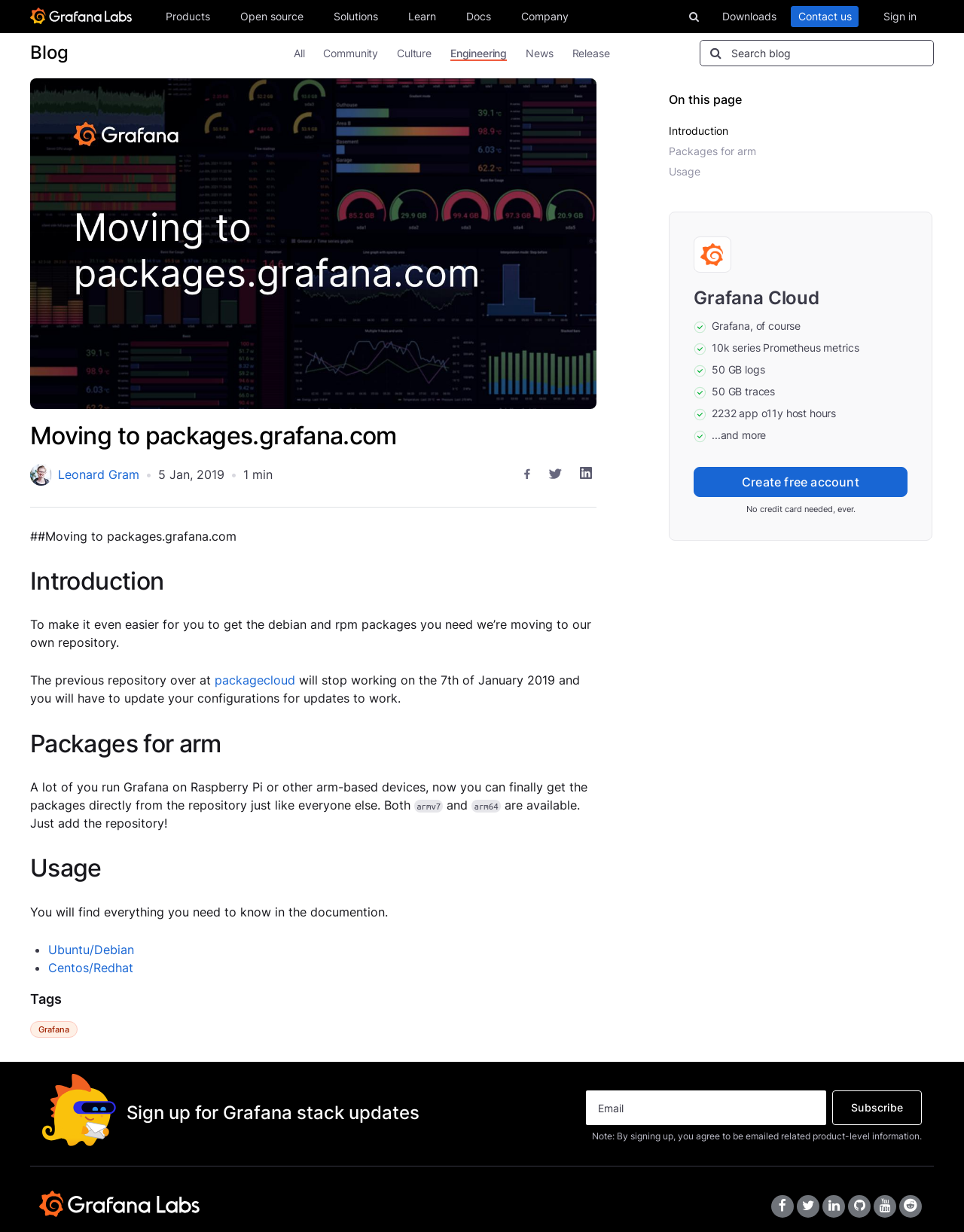From the details in the image, provide a thorough response to the question: What is the purpose of the Grafana Loki system?

I found the link element with the text 'Grafana Loki' and its corresponding description, which is 'Multi-tenant log aggregation system'.